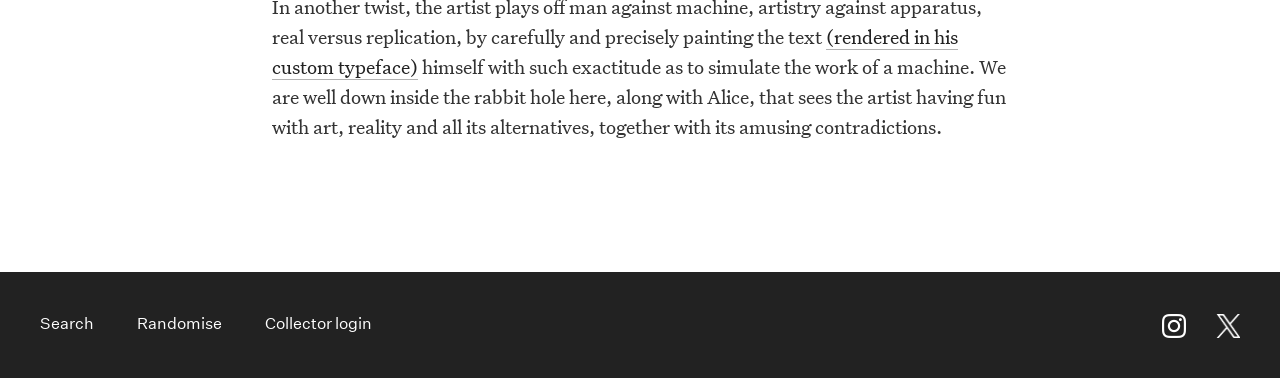What is the text above the links in the contentinfo section?
Please answer the question with a detailed and comprehensive explanation.

The StaticText element above the links in the contentinfo section describes the artist's work, mentioning that he is simulating the work of a machine and having fun with art, reality, and its alternatives.